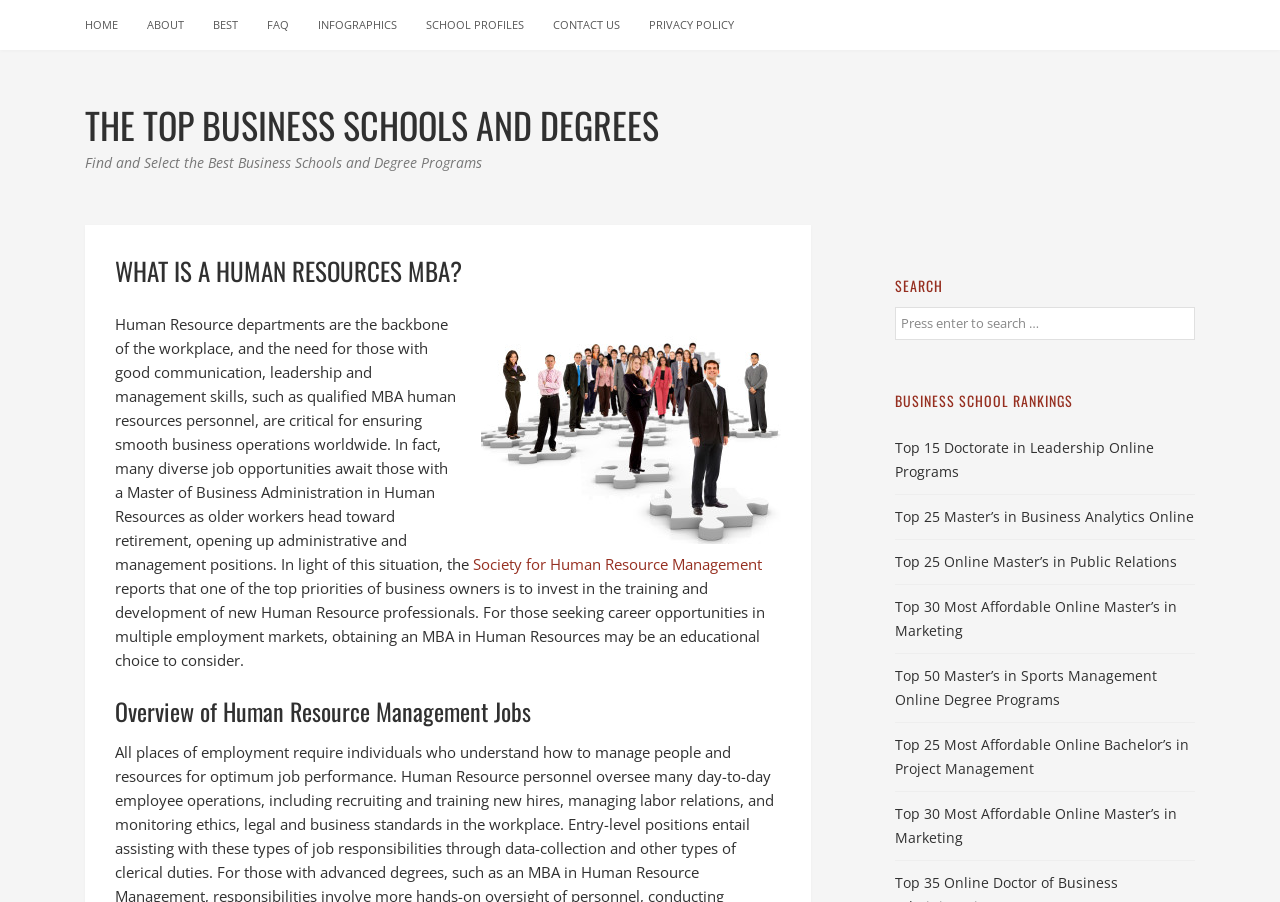Find the bounding box coordinates of the element's region that should be clicked in order to follow the given instruction: "visit the society for human resource management". The coordinates should consist of four float numbers between 0 and 1, i.e., [left, top, right, bottom].

[0.37, 0.615, 0.595, 0.637]